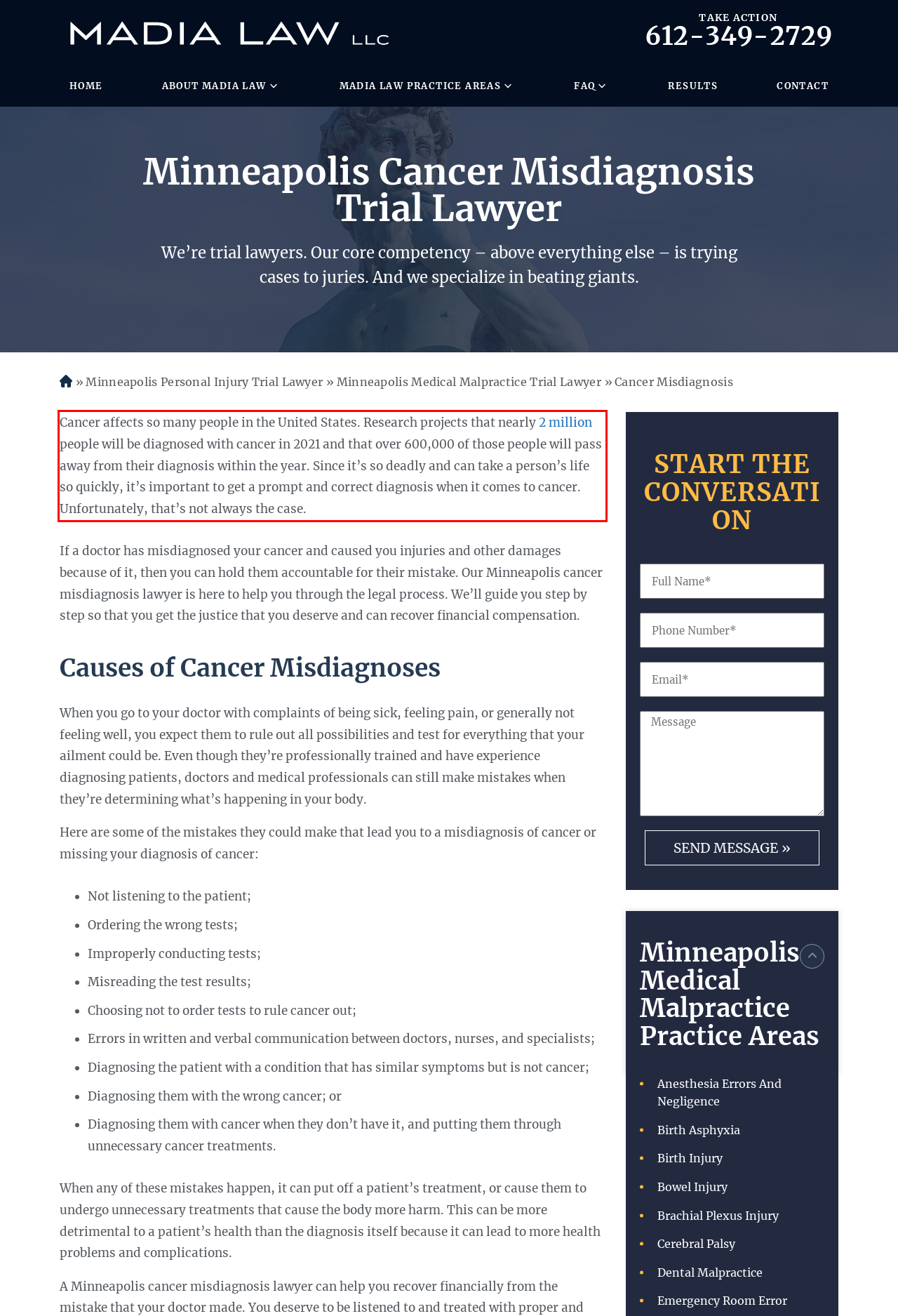Extract and provide the text found inside the red rectangle in the screenshot of the webpage.

Cancer affects so many people in the United States. Research projects that nearly 2 million people will be diagnosed with cancer in 2021 and that over 600,000 of those people will pass away from their diagnosis within the year. Since it’s so deadly and can take a person’s life so quickly, it’s important to get a prompt and correct diagnosis when it comes to cancer. Unfortunately, that’s not always the case.